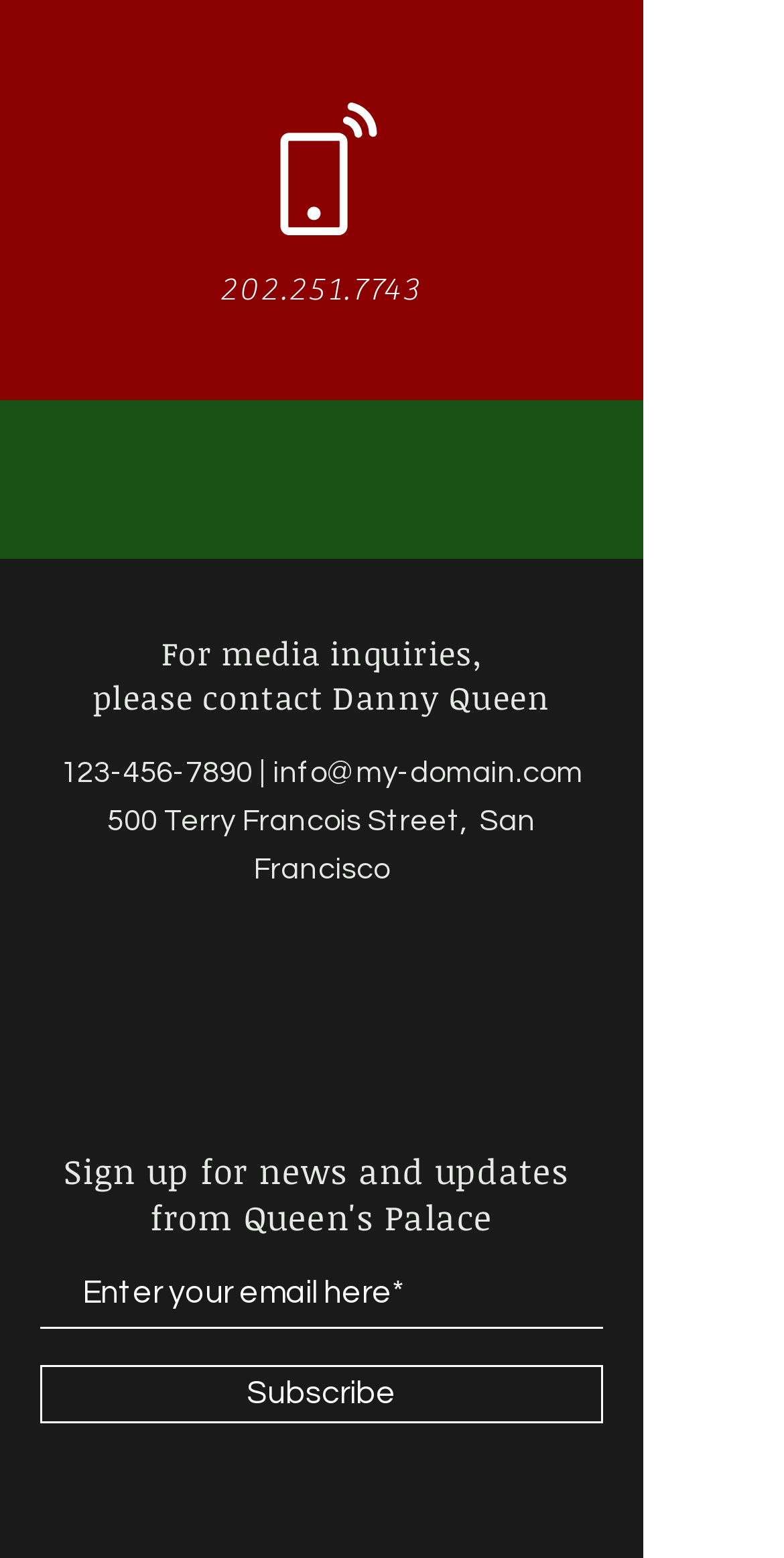What is the address of Queen's Palace?
Relying on the image, give a concise answer in one word or a brief phrase.

500 Terry Francois Street, San Francisco